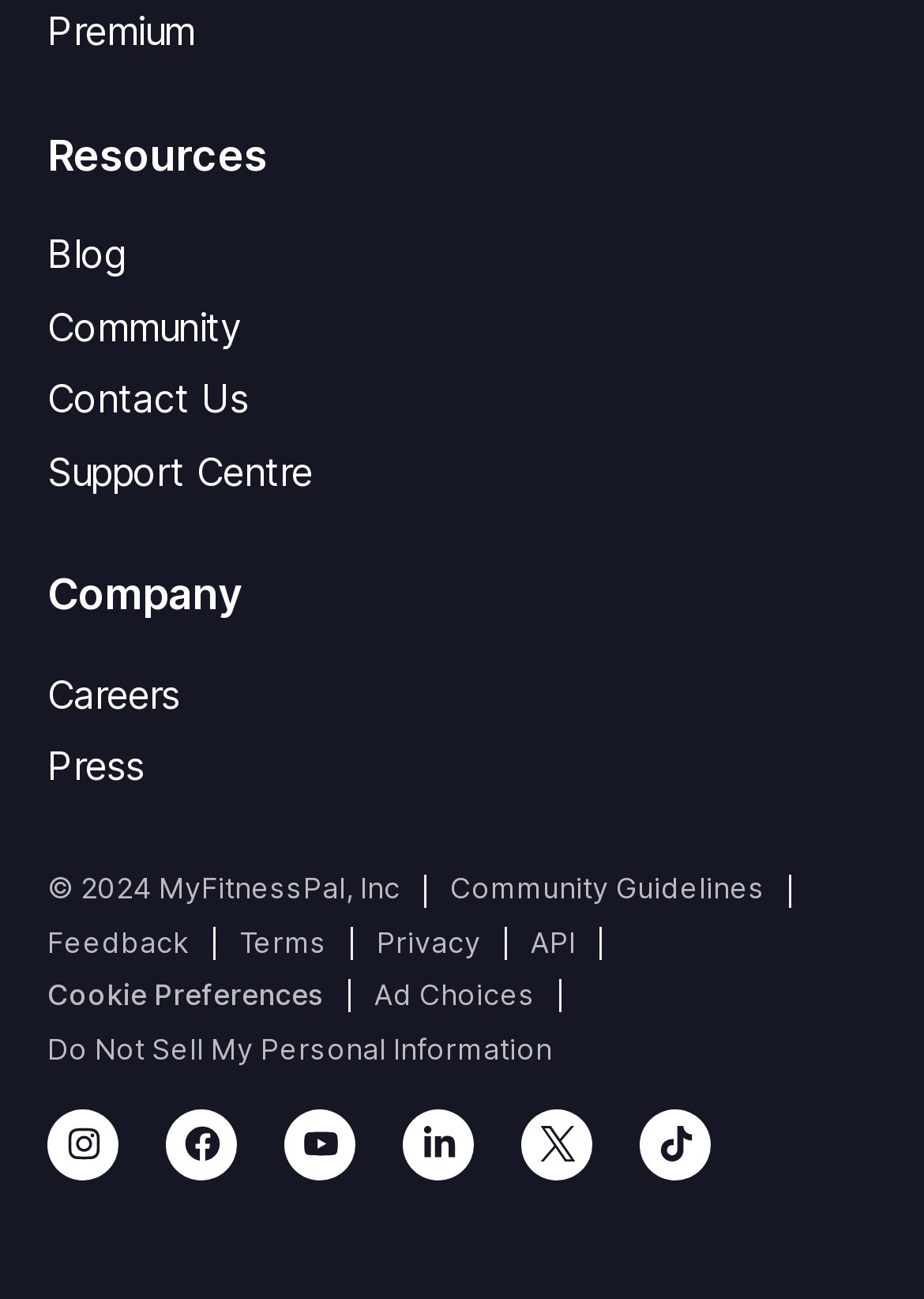Could you determine the bounding box coordinates of the clickable element to complete the instruction: "Follow us on Instagram"? Provide the coordinates as four float numbers between 0 and 1, i.e., [left, top, right, bottom].

[0.051, 0.854, 0.128, 0.909]